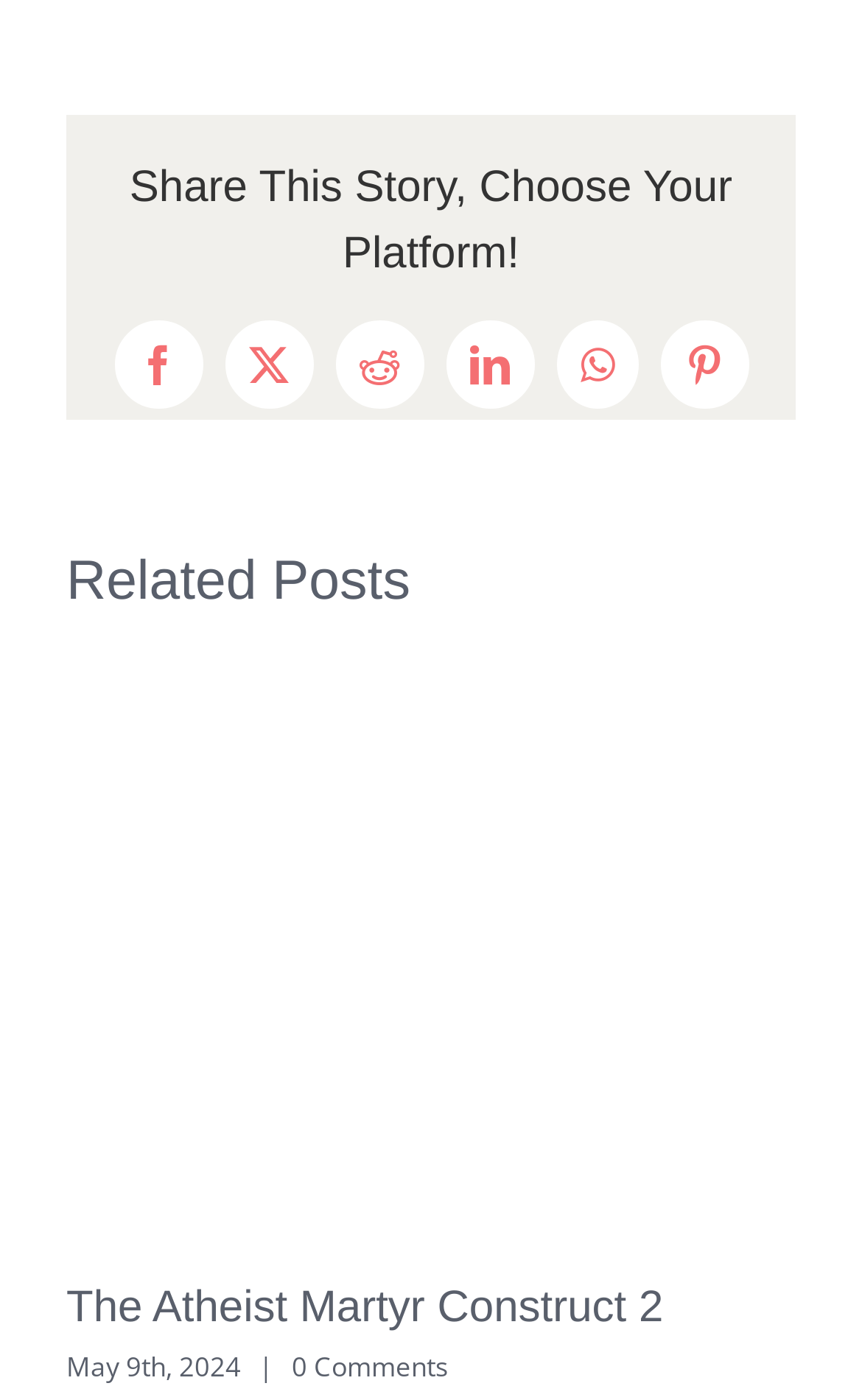Using the information in the image, give a detailed answer to the following question: How many social media platforms are available for sharing?

I counted the number of social media links available for sharing, which are Facebook, X, Reddit, LinkedIn, WhatsApp, and Pinterest, totaling 7 platforms.